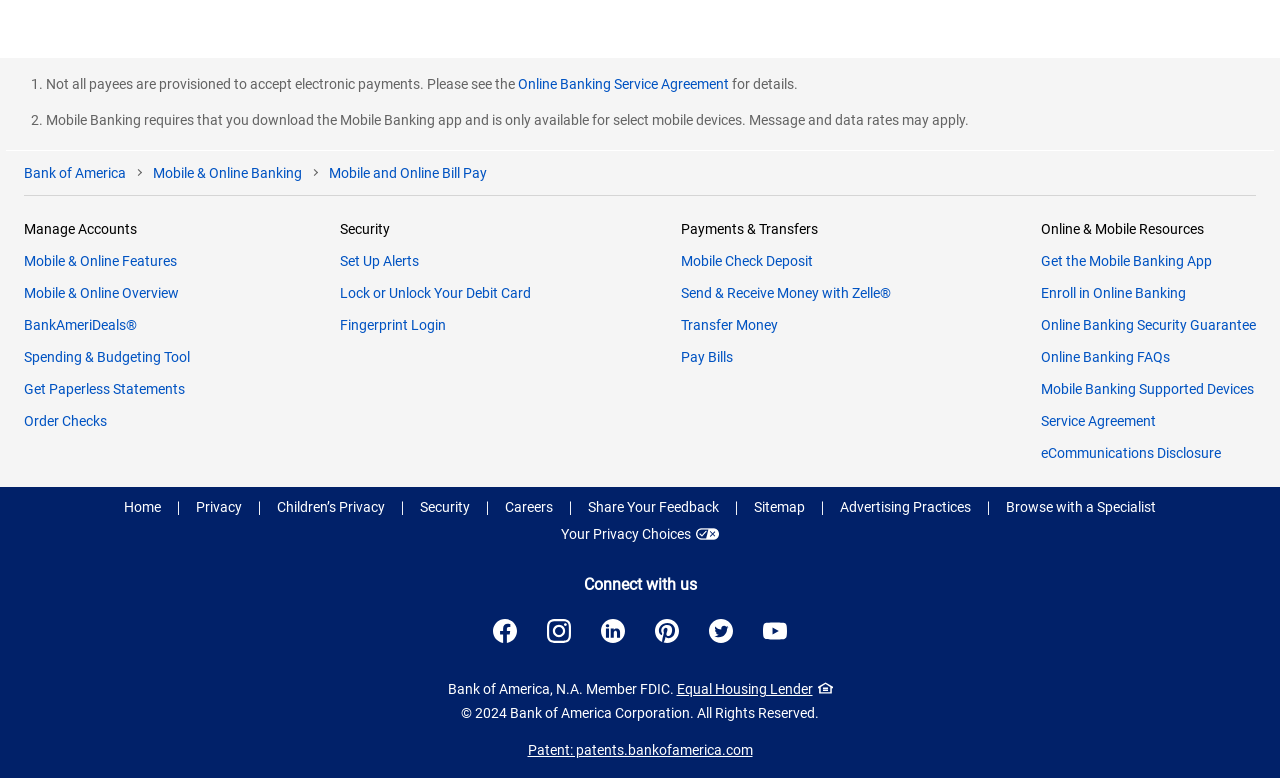Please identify the bounding box coordinates of the area I need to click to accomplish the following instruction: "Visit the 'Home' page".

None